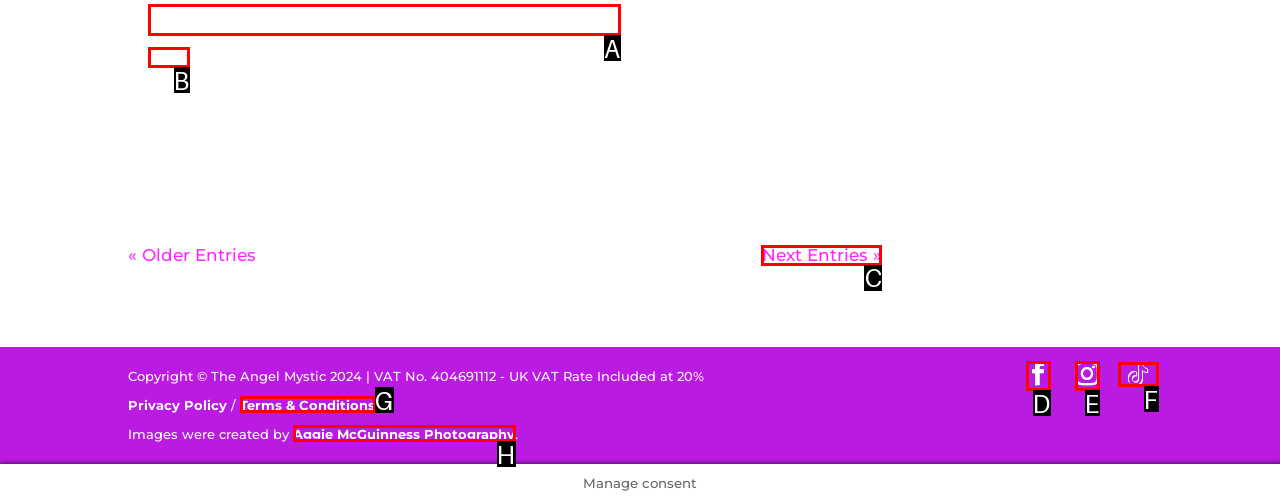Based on the description: Aggie McGuinness Photography, identify the matching HTML element. Reply with the letter of the correct option directly.

H